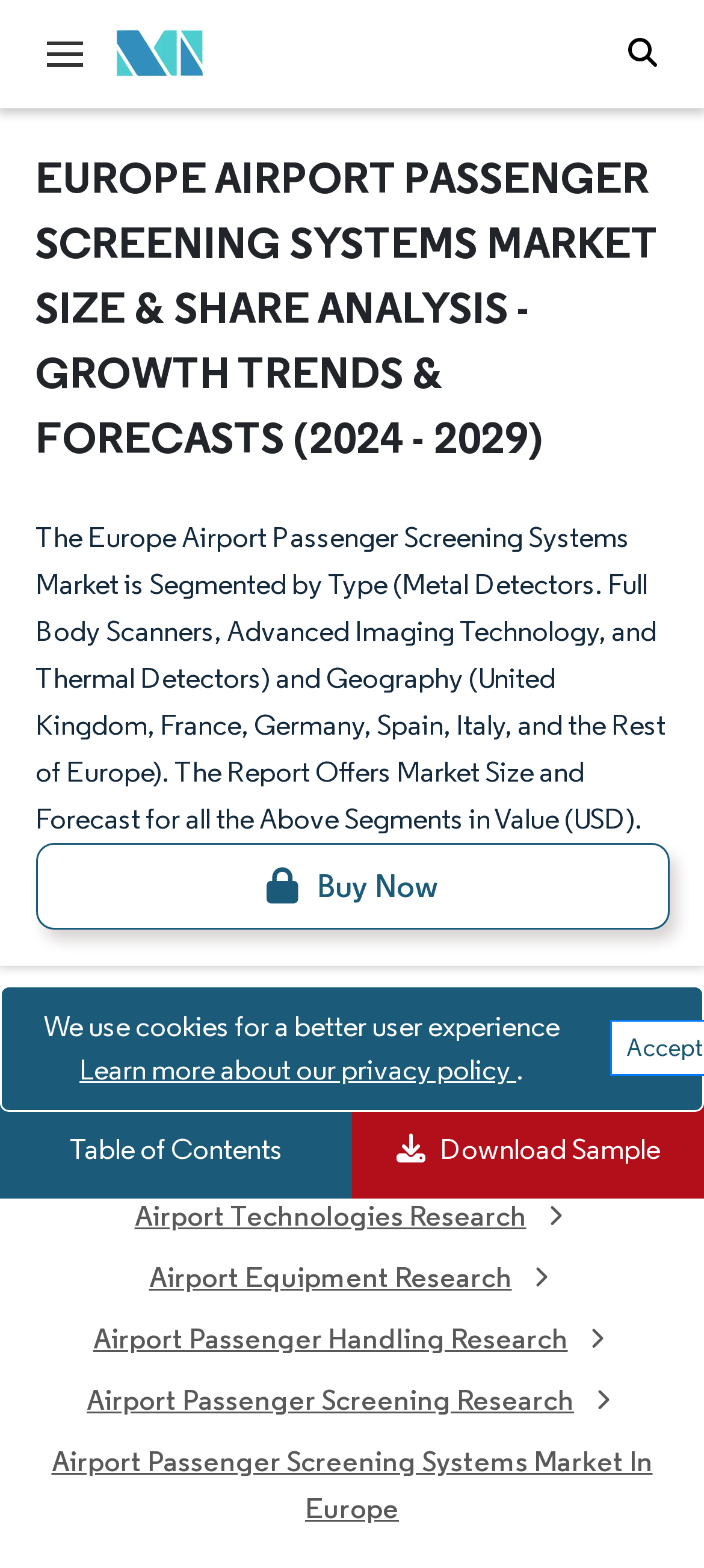Pinpoint the bounding box coordinates of the area that must be clicked to complete this instruction: "Download a sample".

[0.5, 0.701, 1.0, 0.764]